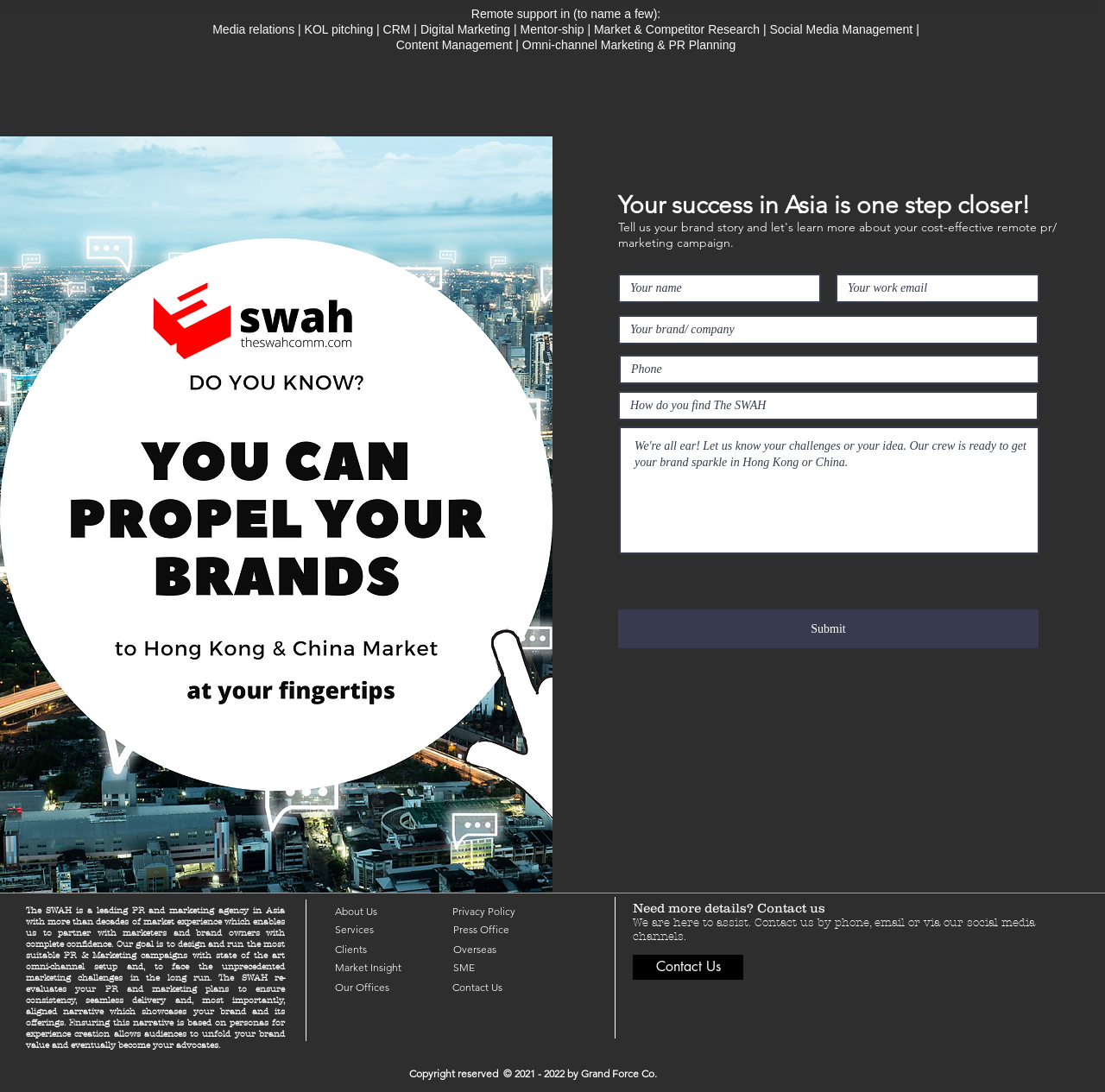Please examine the image and provide a detailed answer to the question: How can I contact The SWAH?

The webpage provides multiple ways to contact The SWAH, including phone, email, and social media channels, as mentioned in the 'Contact Us' section.